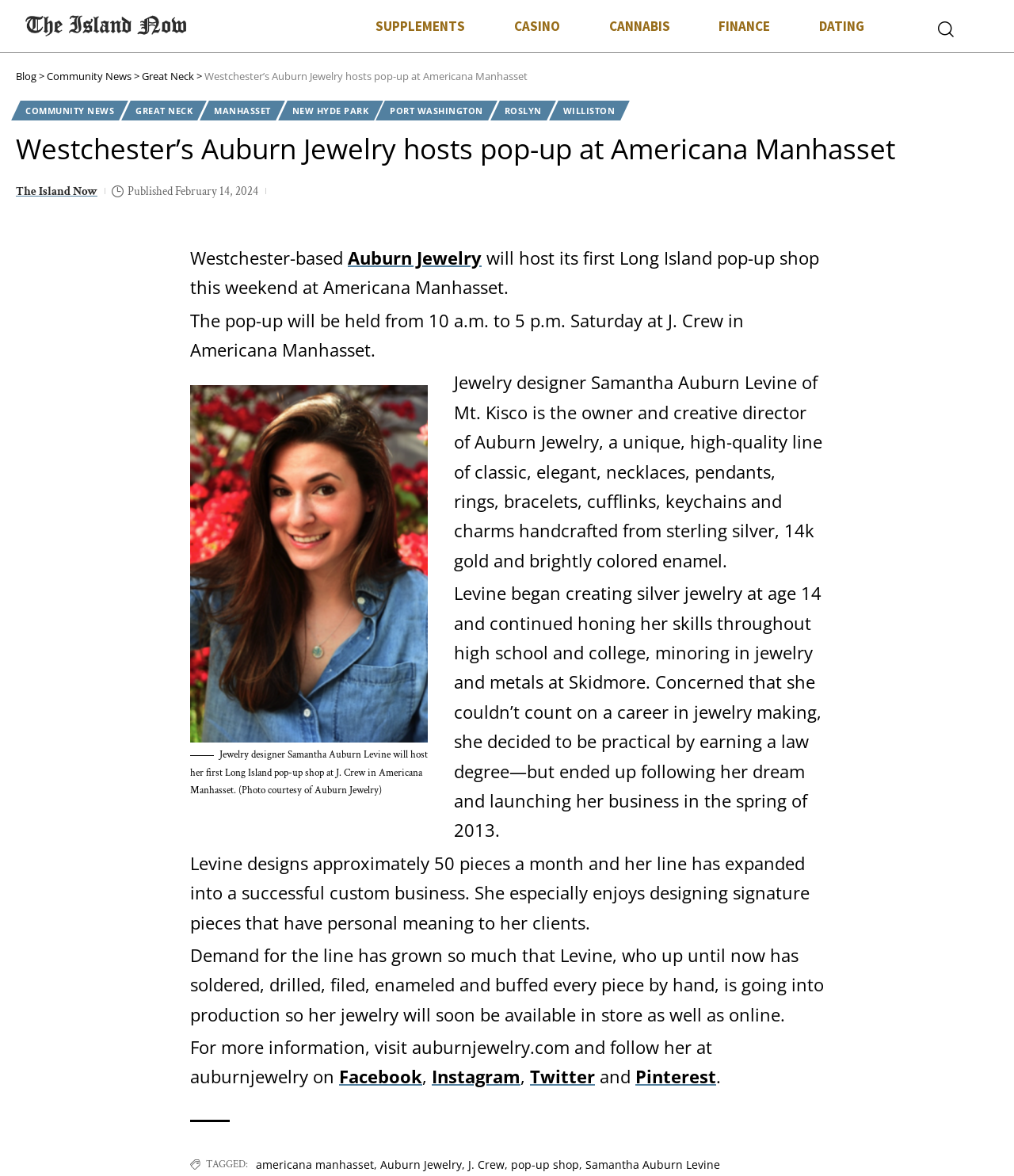Identify the bounding box for the UI element described as: "SUPPLEMENTS". Ensure the coordinates are four float numbers between 0 and 1, formatted as [left, top, right, bottom].

[0.346, 0.007, 0.483, 0.038]